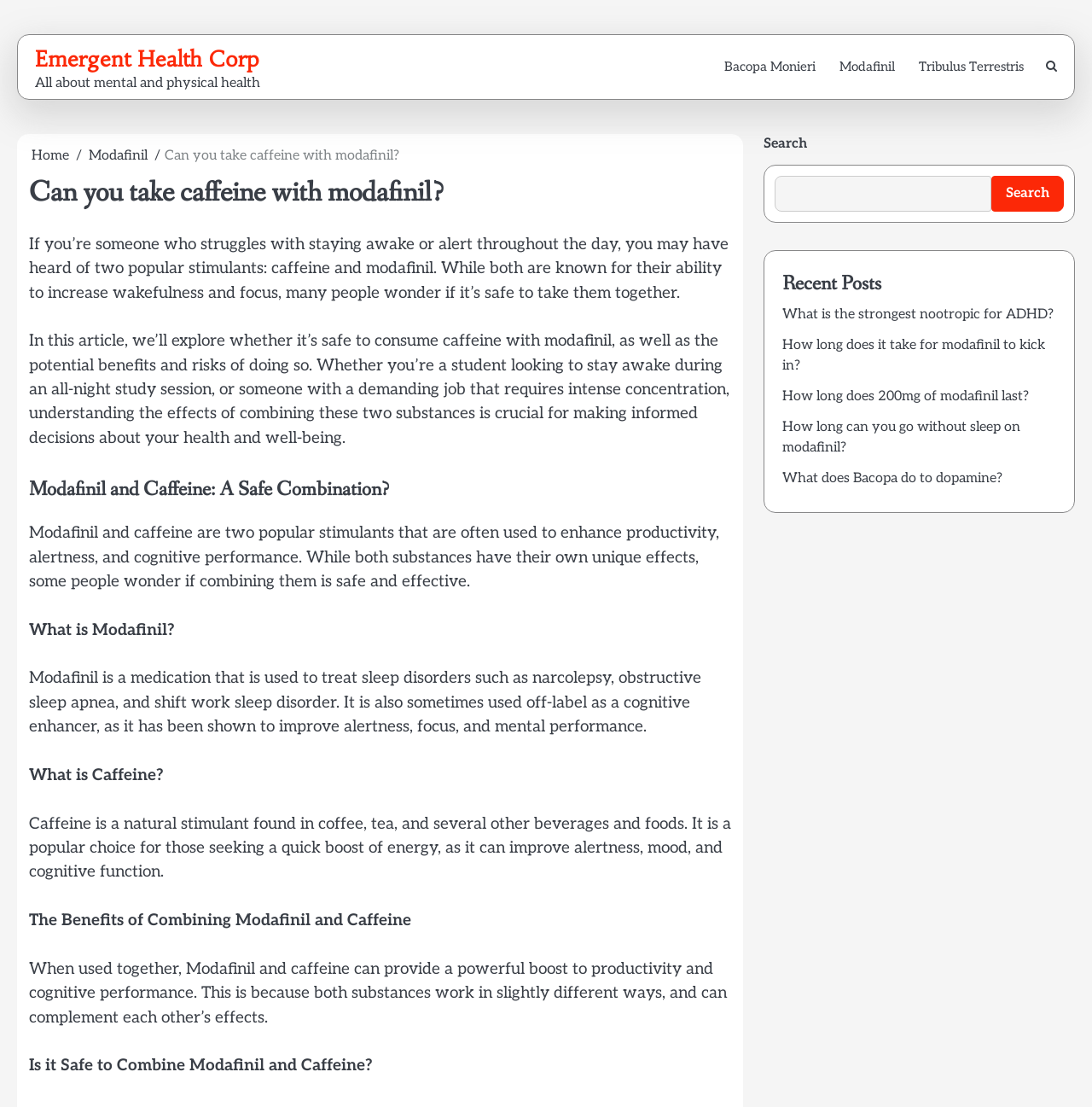Deliver a detailed narrative of the webpage's visual and textual elements.

This webpage is about the topic of taking caffeine with modafinil, a medication used to treat sleep disorders. At the top, there is a header with the title "Can you take caffeine with modafinil?" and a link to "Emergent Health Corp". Below this, there is a brief description of the website, stating that it is about mental and physical health.

On the left side, there is a navigation menu with breadcrumbs, including links to "Home" and "Modafinil". Next to this, there is a main content area with a heading that repeats the title of the webpage. The main content is divided into several sections, each with its own heading.

The first section introduces the topic, explaining that both caffeine and modafinil are stimulants that can increase wakefulness and focus, and that many people wonder if it's safe to take them together. The second section has a heading "Modafinil and Caffeine: A Safe Combination?" and discusses the effects of combining these two substances.

The following sections provide more information about modafinil and caffeine, including their definitions, benefits, and potential risks. There are also sections that discuss the benefits of combining modafinil and caffeine, and whether it is safe to do so.

On the right side, there is a complementary section with a search bar and a list of recent posts, including links to other articles on related topics such as nootropics, ADHD, and the effects of modafinil.

At the top right, there are three links to other articles on the website, including "Bacopa Monieri", "Modafinil", and "Tribulus Terrestris".